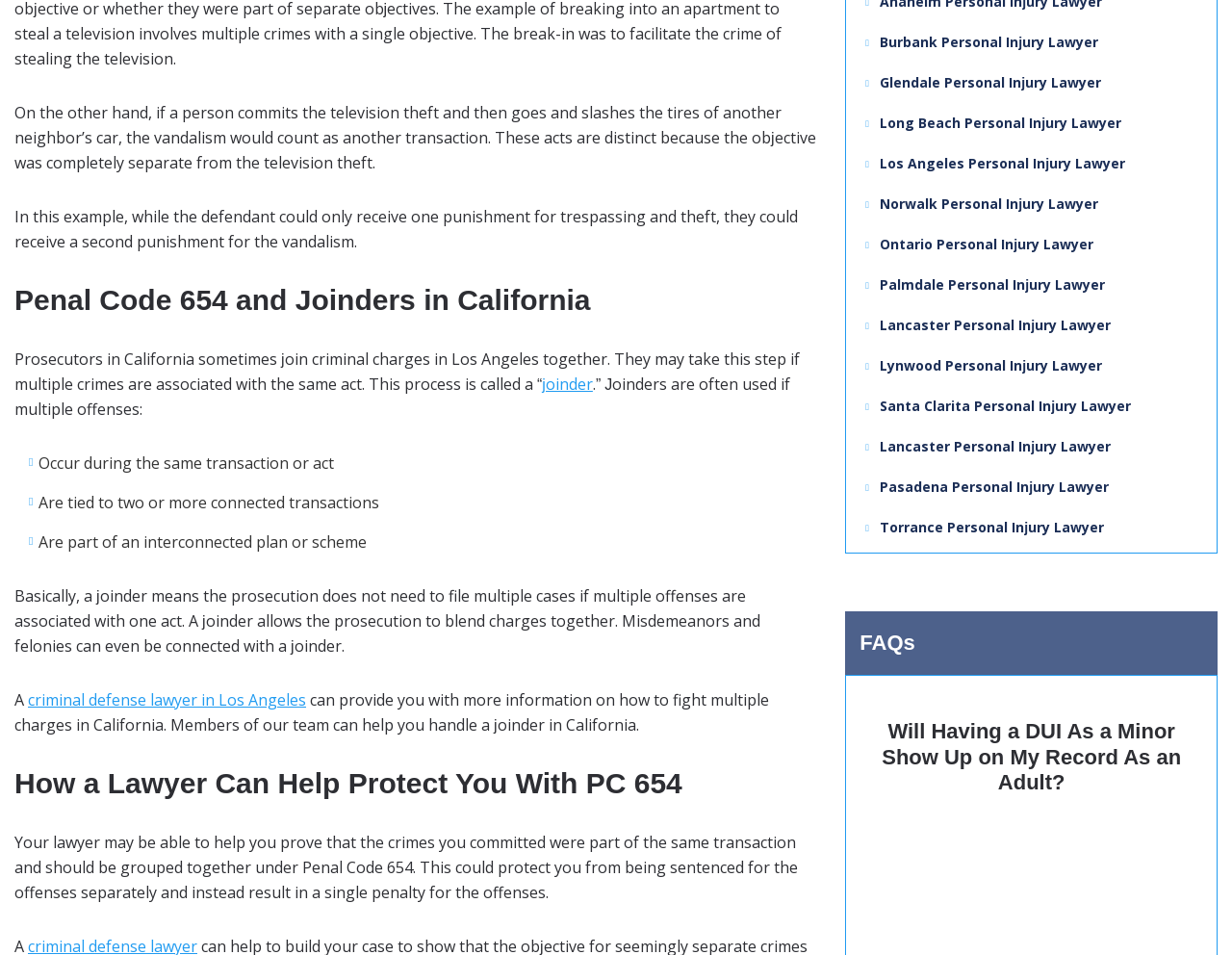Specify the bounding box coordinates of the area to click in order to execute this command: 'View FAQs'. The coordinates should consist of four float numbers ranging from 0 to 1, and should be formatted as [left, top, right, bottom].

[0.686, 0.64, 0.988, 0.707]